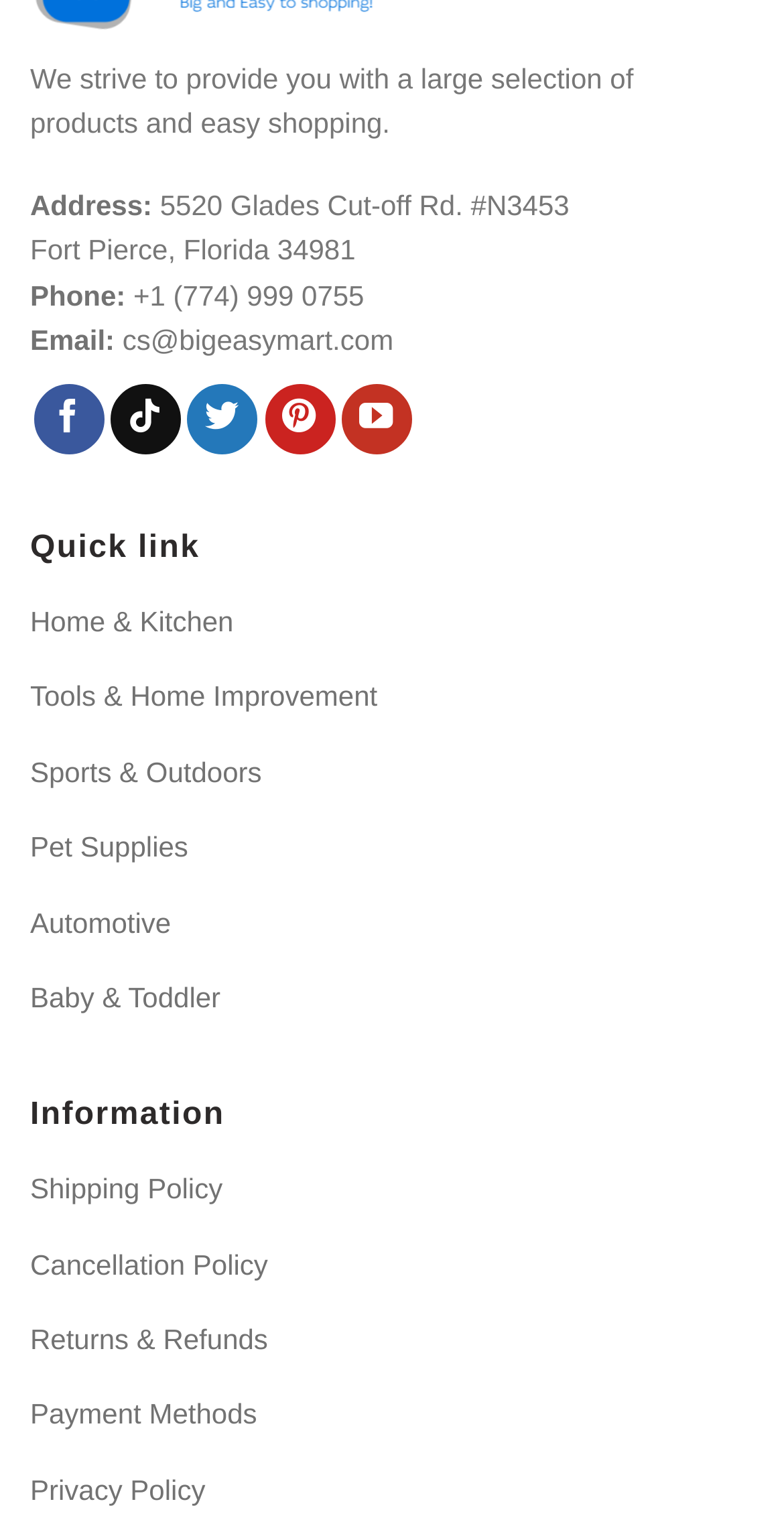Kindly provide the bounding box coordinates of the section you need to click on to fulfill the given instruction: "View Shipping Policy".

[0.038, 0.765, 0.284, 0.795]